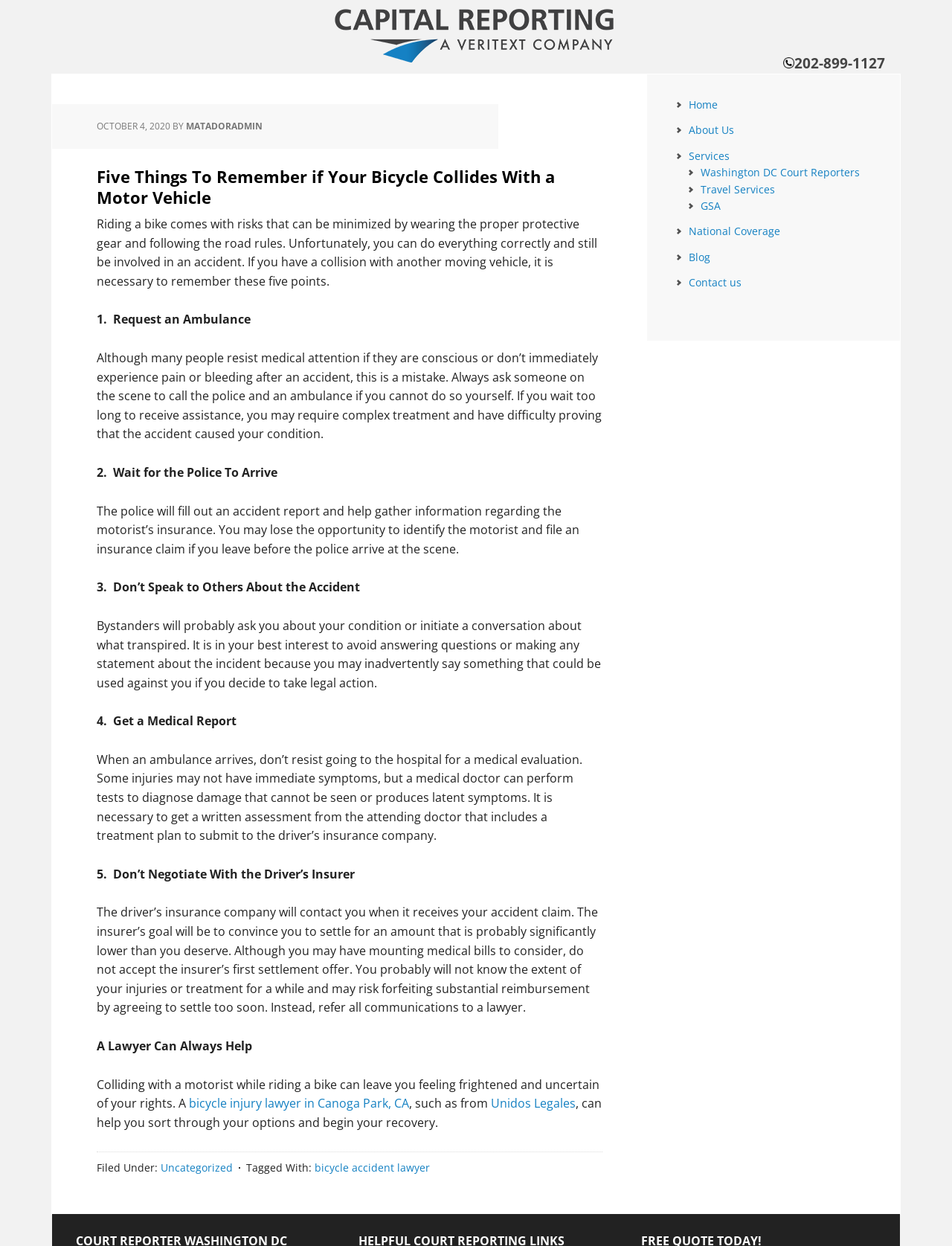Provide an in-depth caption for the contents of the webpage.

This webpage appears to be a blog post or article discussing bicycle accidents and the importance of seeking legal help. At the top of the page, there is a header with the title "Five Things To Remember if Your Bicycle Collides With a Motor Vehicle" and a link to "courtreporter-washington-dc" on the left, accompanied by a phone icon and the phone number "202-899-1127" on the right.

Below the header, there is a main content area that takes up most of the page. The article is divided into five sections, each with a numbered heading and a brief paragraph of text. The sections are titled "1. Request an Ambulance", "2. Wait for the Police To Arrive", "3. Don’t Speak to Others About the Accident", "4. Get a Medical Report", and "5. Don’t Negotiate With the Driver’s Insurer". Each section provides advice and guidance for individuals involved in a bicycle accident.

To the right of the main content area, there is a sidebar with several links to other pages on the website, including "Home", "About Us", "Services", and "Contact us". There are also links to specific services, such as "Washington DC Court Reporters" and "Travel Services".

At the bottom of the page, there is a footer section with links to categories and tags, including "Uncategorized" and "bicycle accident lawyer".